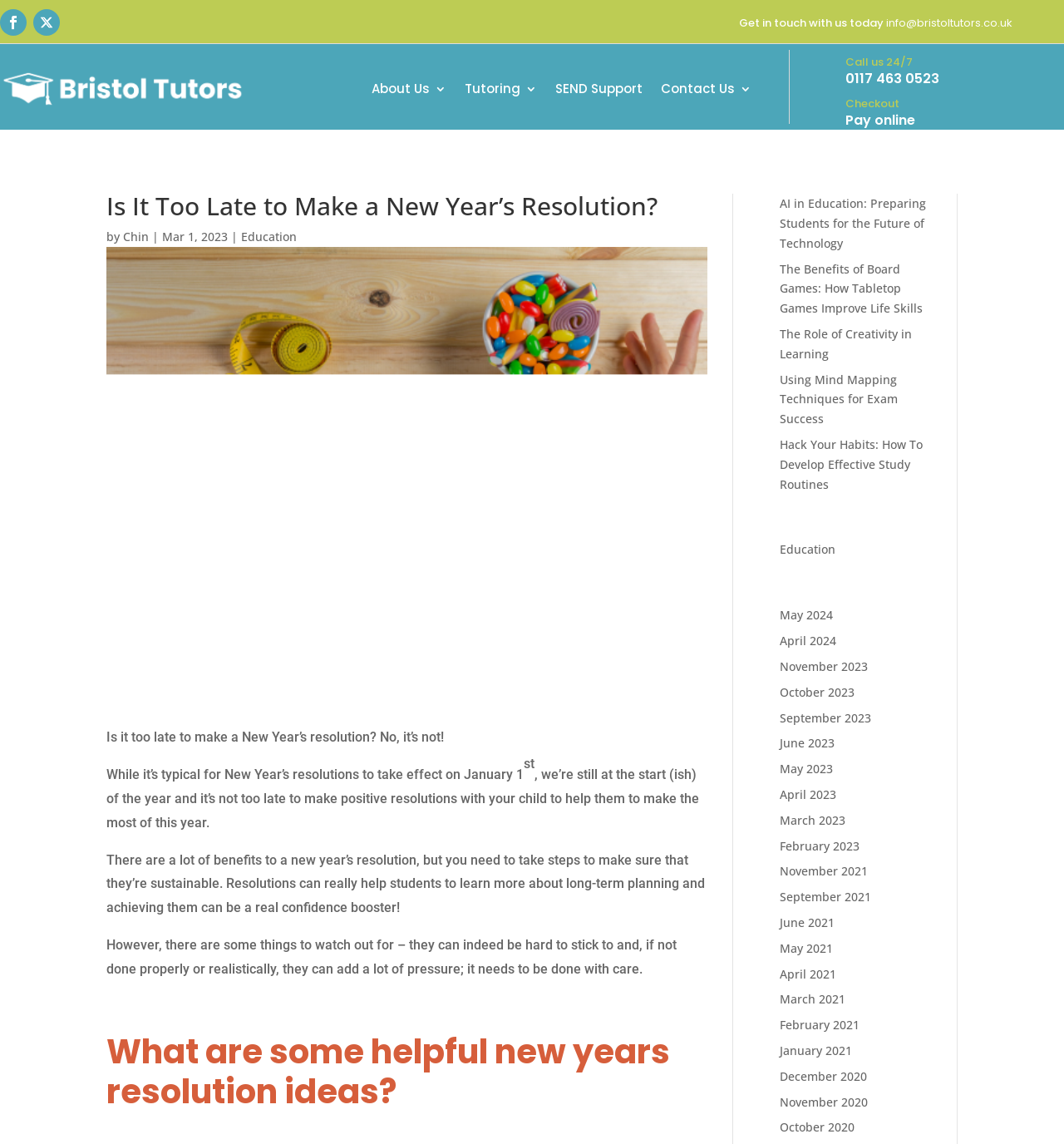Provide the bounding box coordinates in the format (top-left x, top-left y, bottom-right x, bottom-right y). All values are floating point numbers between 0 and 1. Determine the bounding box coordinate of the UI element described as: Education

[0.733, 0.473, 0.785, 0.487]